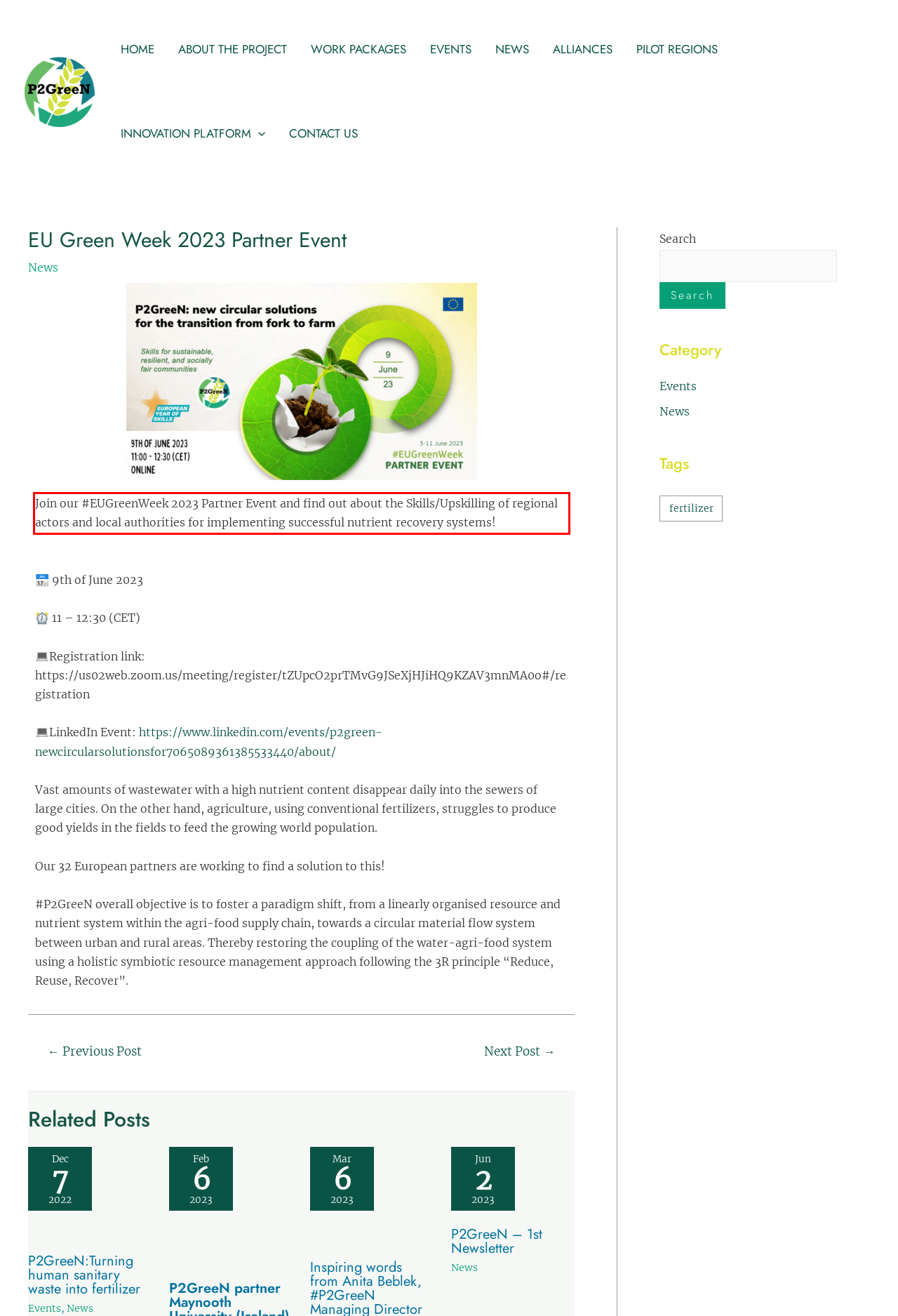Look at the webpage screenshot and recognize the text inside the red bounding box.

Join our #EUGreenWeek 2023 Partner Event and find out about the Skills/Upskilling of regional actors and local authorities for implementing successful nutrient recovery systems!